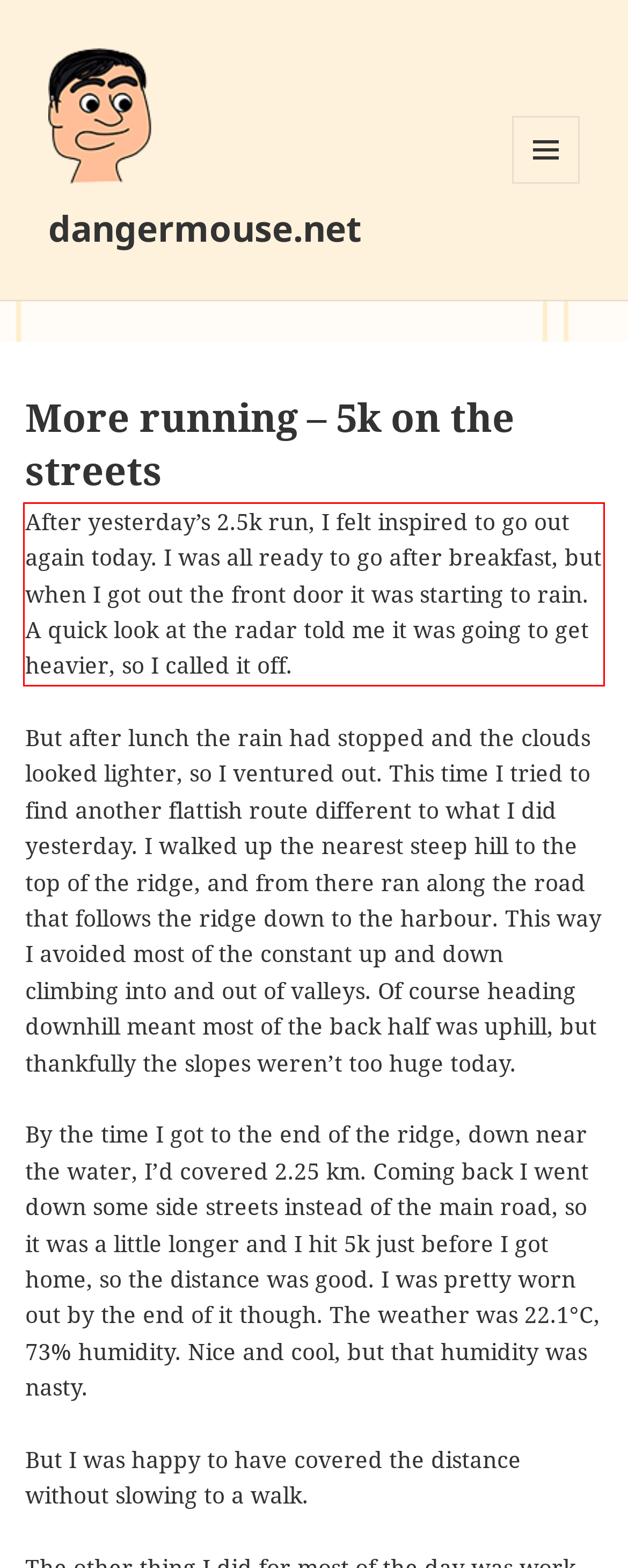In the given screenshot, locate the red bounding box and extract the text content from within it.

After yesterday’s 2.5k run, I felt inspired to go out again today. I was all ready to go after breakfast, but when I got out the front door it was starting to rain. A quick look at the radar told me it was going to get heavier, so I called it off.